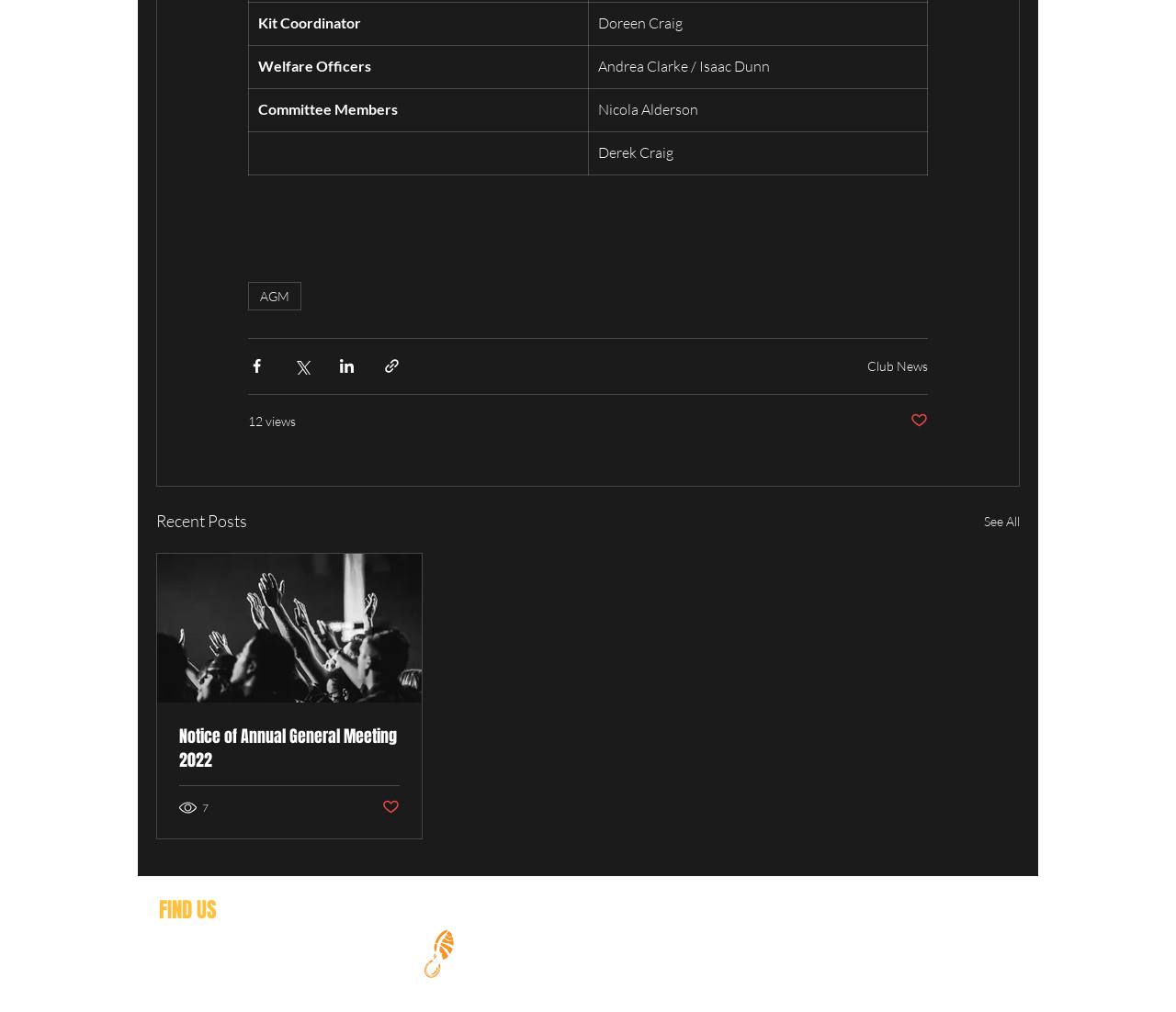How many welfare officers are listed?
Please describe in detail the information shown in the image to answer the question.

I counted the number of welfare officers listed in the table, and there are two, Andrea Clarke and Isaac Dunn.